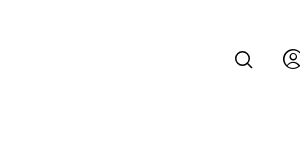Provide a comprehensive description of the image.

The image showcases a pair of minimalist icons often utilized in digital interfaces. On the left, there is a magnifying glass icon, symbolizing the search function, typically representing the ability to explore or find specific content within a website or application. Adjacent to it, on the right, is an icon depicting a user or profile, commonly used to signify user accounts, settings, or social features. This design reflects a clean and contemporary aesthetic, aligning with modern web and app designs, emphasizing usability and clarity for navigating various functionalities.